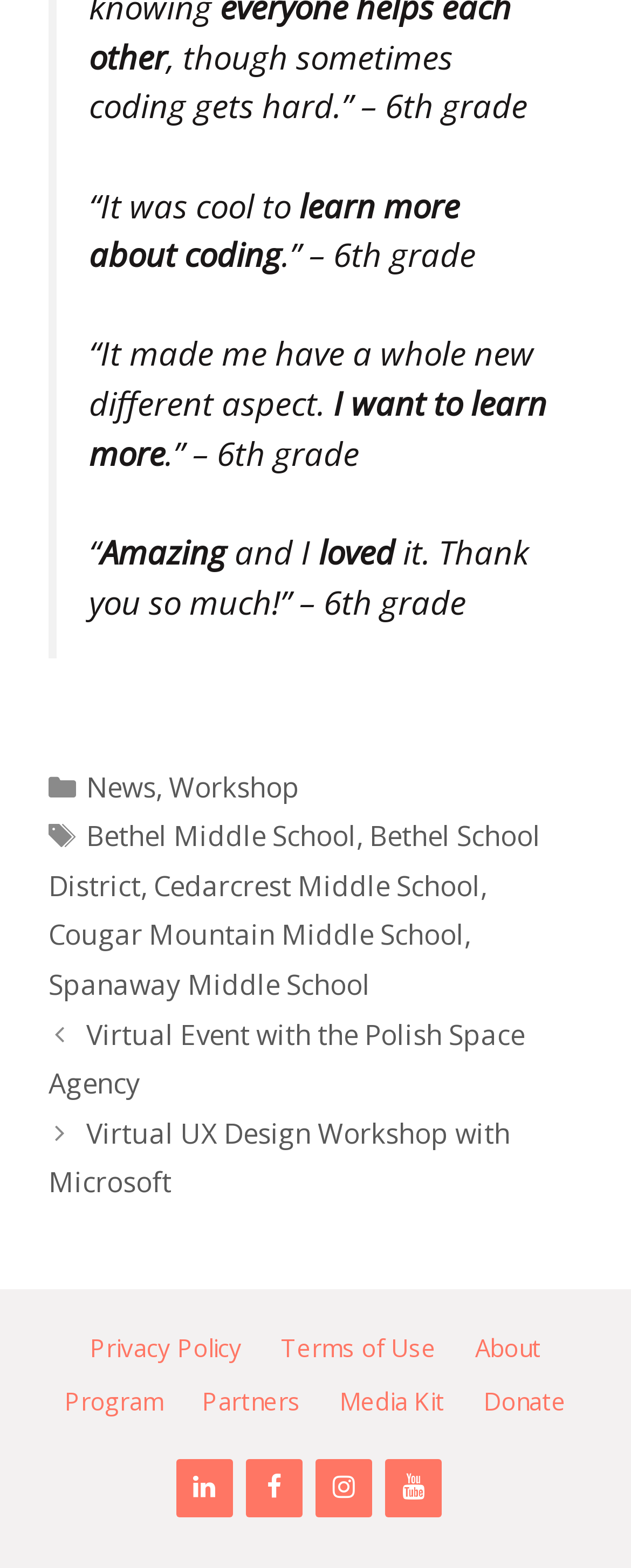Identify the bounding box coordinates for the region to click in order to carry out this instruction: "Learn more about the 'Program'". Provide the coordinates using four float numbers between 0 and 1, formatted as [left, top, right, bottom].

[0.103, 0.883, 0.259, 0.903]